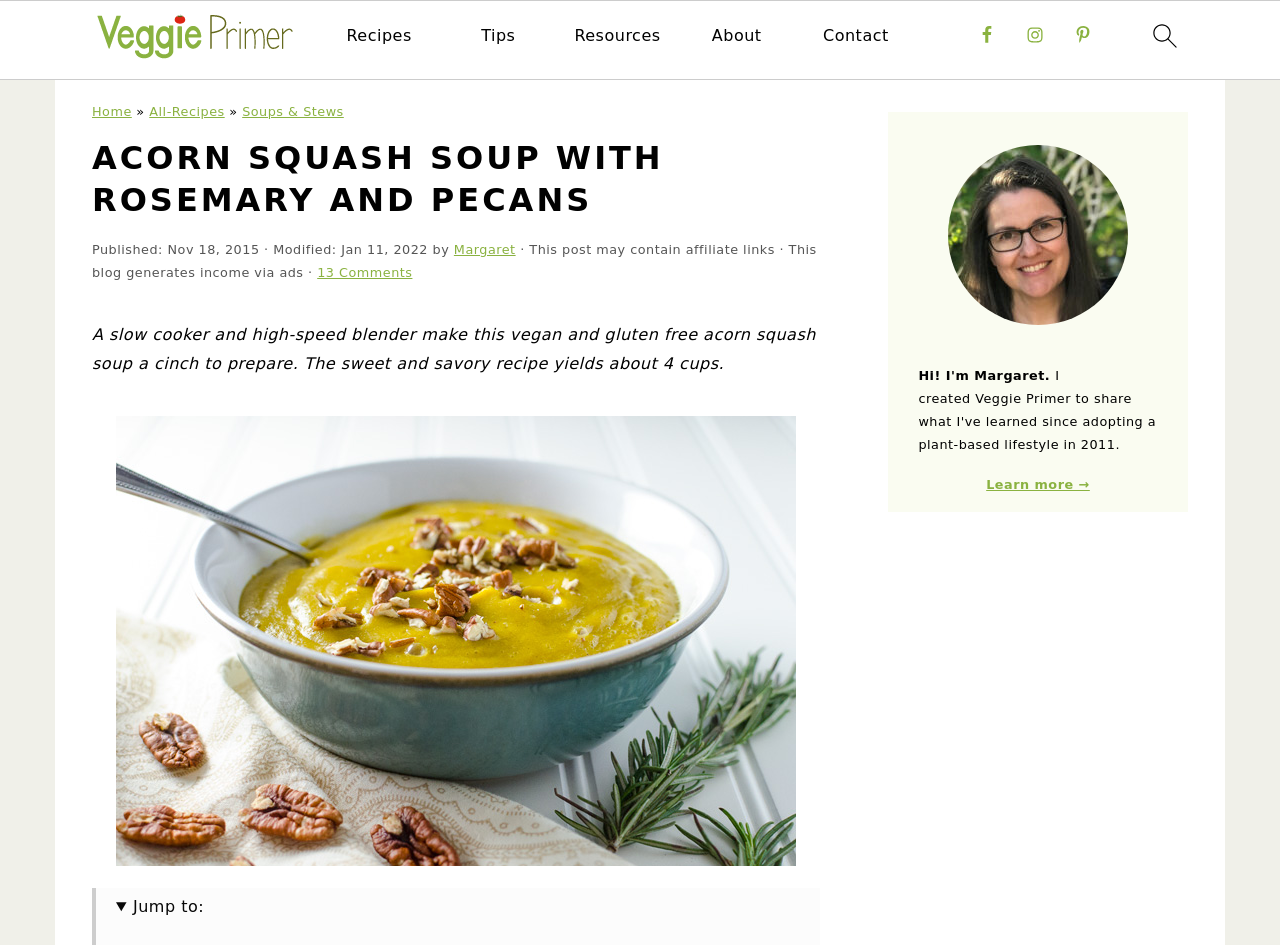How many cups does the recipe yield?
Refer to the screenshot and deliver a thorough answer to the question presented.

I found the answer in the text 'A slow cooker and high-speed blender make this vegan and gluten free acorn squash soup a cinch to prepare. The sweet and savory recipe yields about 4 cups.' which is a description of the recipe.